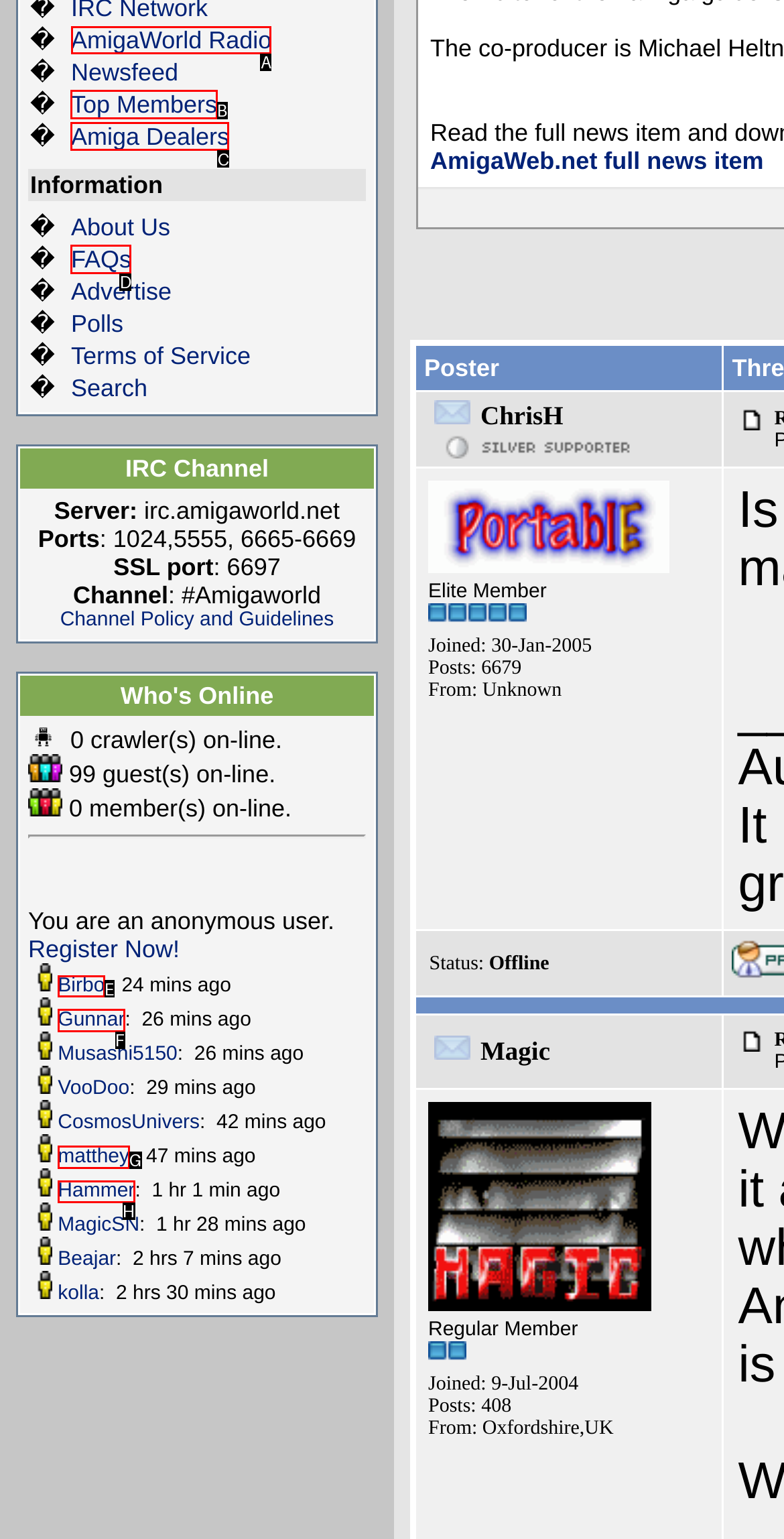Choose the HTML element that should be clicked to achieve this task: Click on AmigaWorld Radio
Respond with the letter of the correct choice.

A